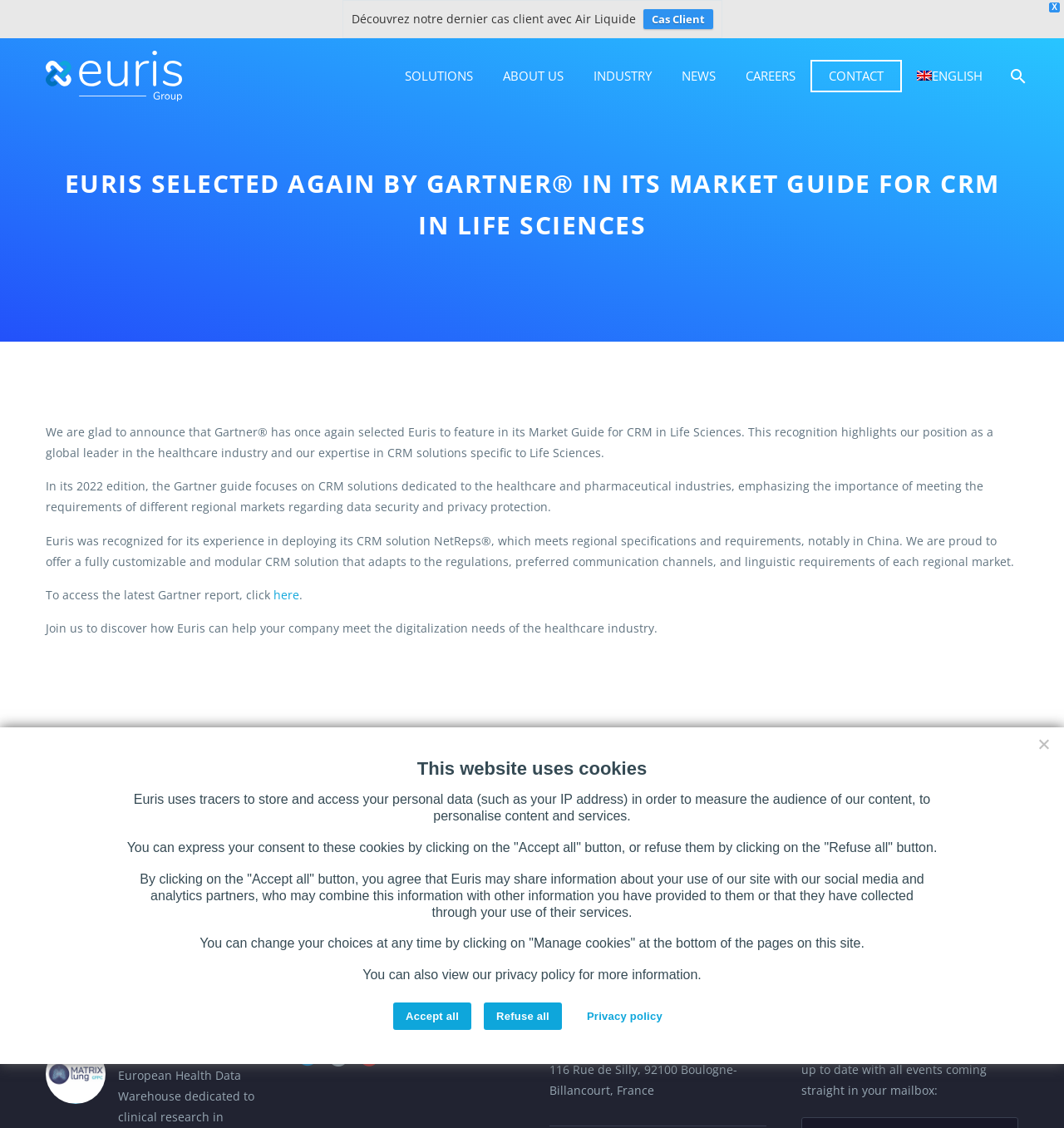Determine the bounding box coordinates of the clickable region to execute the instruction: "Start a new project". The coordinates should be four float numbers between 0 and 1, denoted as [left, top, right, bottom].

[0.73, 0.718, 0.901, 0.754]